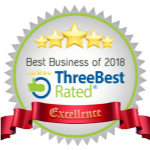Provide a one-word or short-phrase response to the question:
What is the color of the ring encircling the award?

Silver